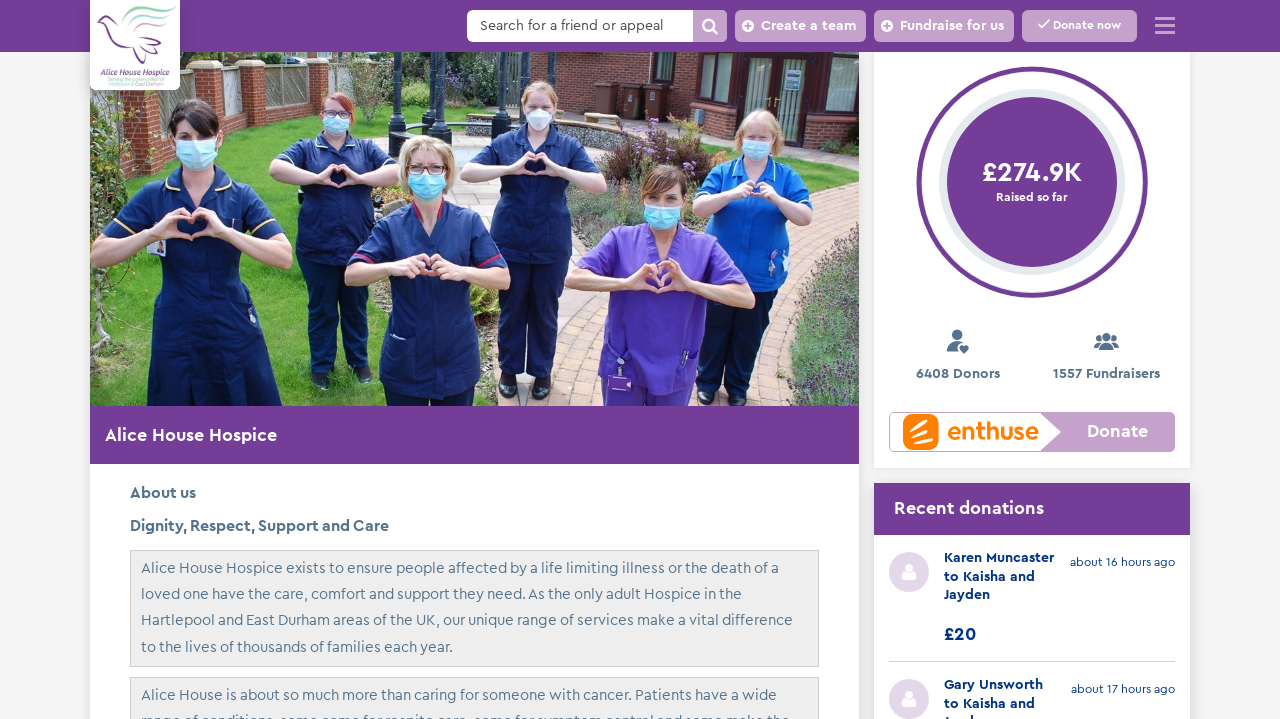Give a one-word or short-phrase answer to the following question: 
What is the name of the fundraiser?

Karen Muncaster